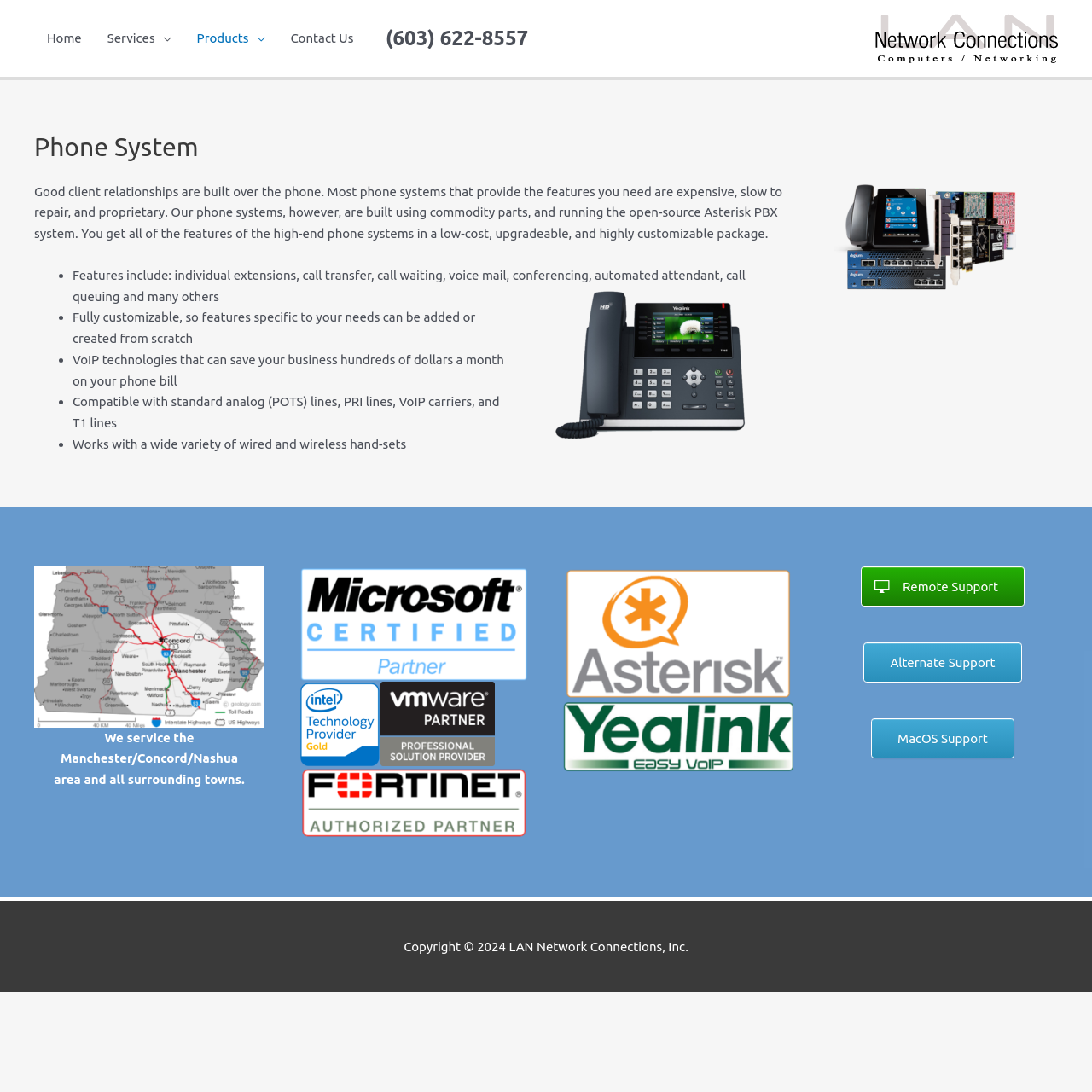Detail the webpage's structure and highlights in your description.

The webpage is about LAN Network Connections, Inc.'s phone system services. At the top, there is a logo and a link to the company's homepage, situated on the right side of the page. Below this, a navigation menu is located, containing links to "Home", "Services", "Products", and "Contact Us". To the right of the navigation menu, the company's phone number is displayed.

The main content of the page is divided into two sections. The first section has a heading "Phone System" and describes the benefits of the company's phone systems, which are built using commodity parts and run on the open-source Asterisk PBX system. This section also lists several features of the phone system, including individual extensions, call transfer, and voice mail, among others.

The second section of the main content is located below the first section and describes the company's service area, which includes Manchester, Concord, Nashua, and surrounding towns.

At the bottom of the page, there are three links to "Remote Support", "Alternate Support", and "MacOS Support", situated on the right side. Below these links, the company's copyright information and name are displayed.